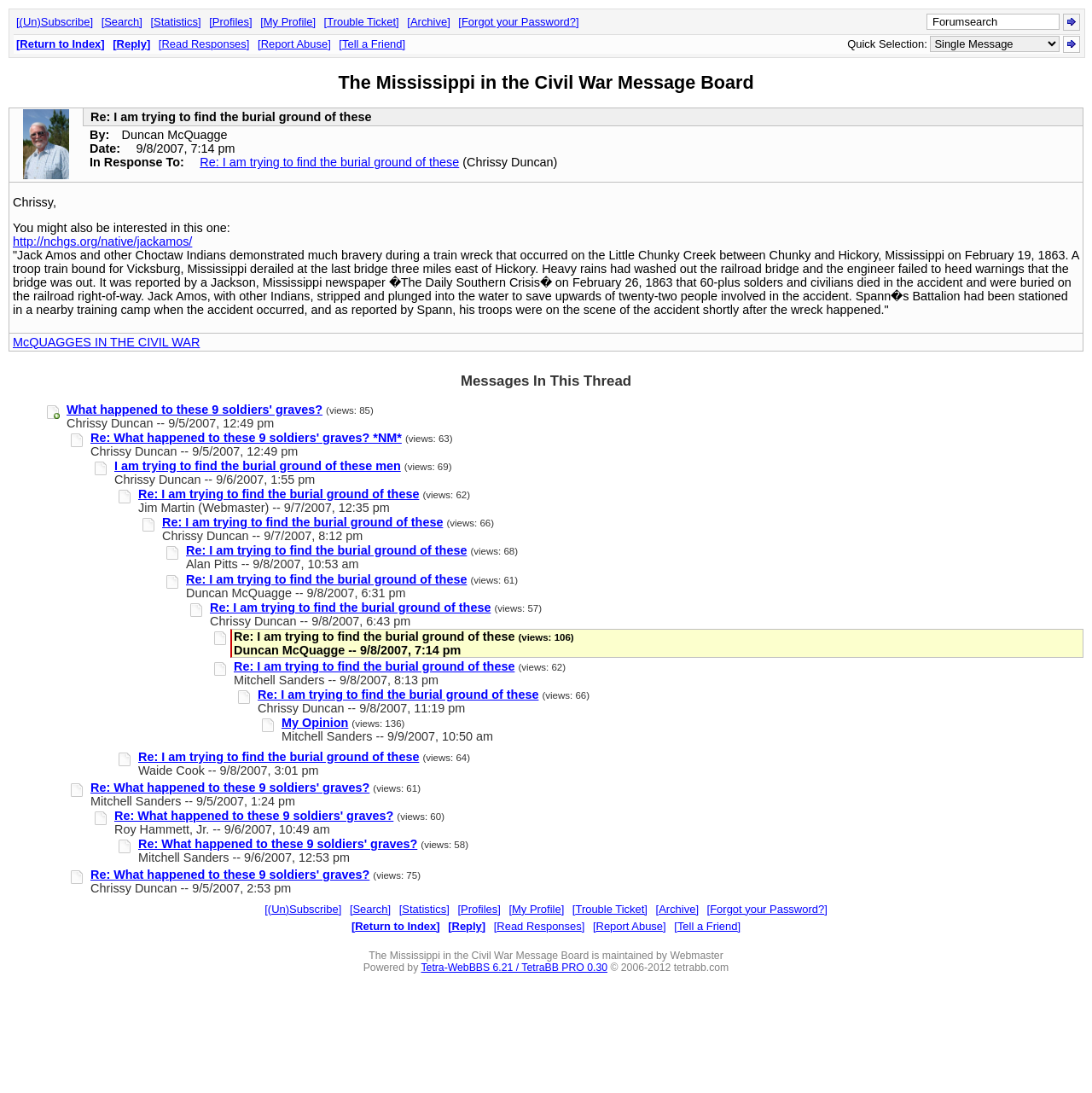Highlight the bounding box coordinates of the element you need to click to perform the following instruction: "Search in the forum."

[0.851, 0.014, 0.914, 0.026]